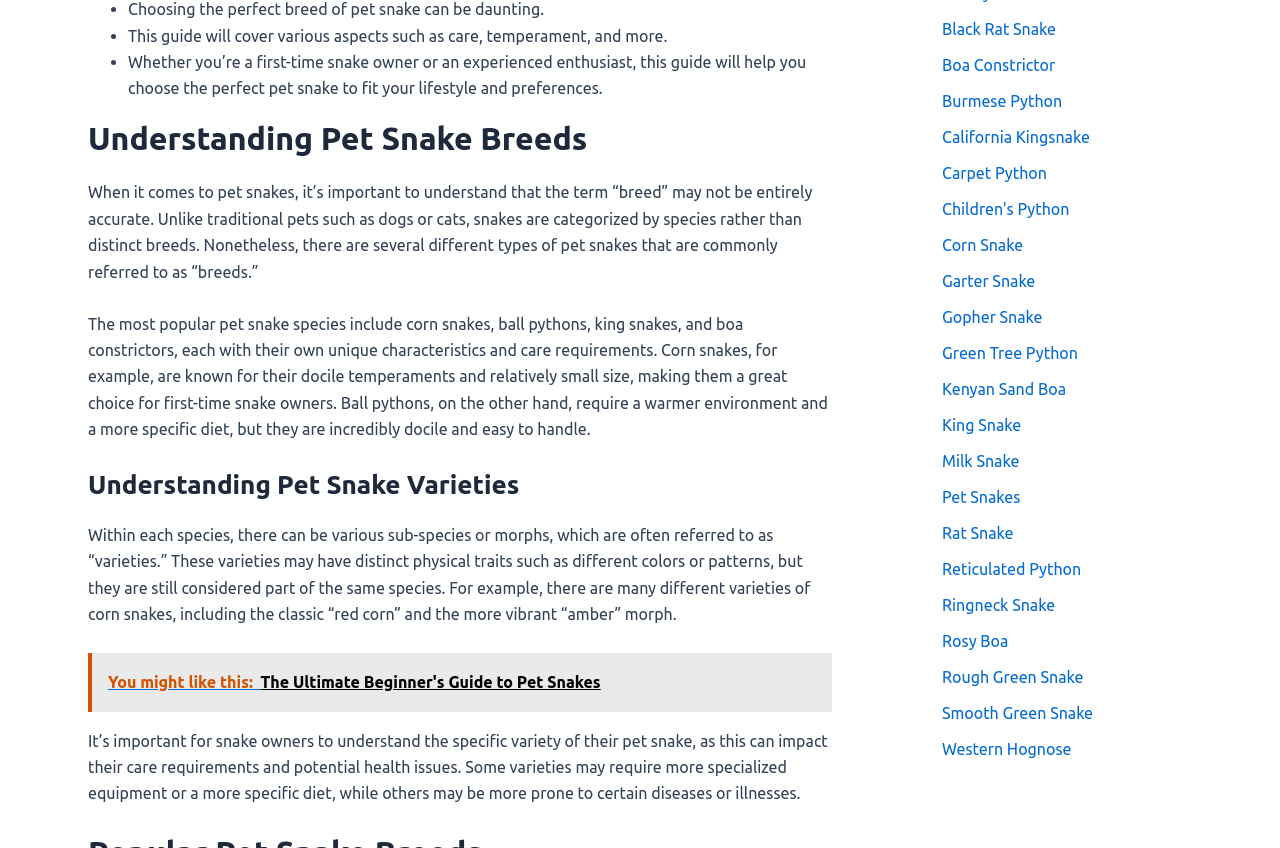How many links to specific pet snake species are on this webpage?
Can you provide a detailed and comprehensive answer to the question?

By counting the links on the webpage, I found that there are 20 links to specific pet snake species, including Black Rat Snake, Boa Constrictor, Burmese Python, and many others.